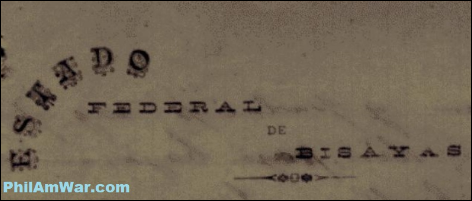What is the date of the Jaro letter?
Please give a well-detailed answer to the question.

The date of the Jaro letter can be found in the caption, which mentions that the image is part of a larger context of the Jaro letter dated January 5, 1899.